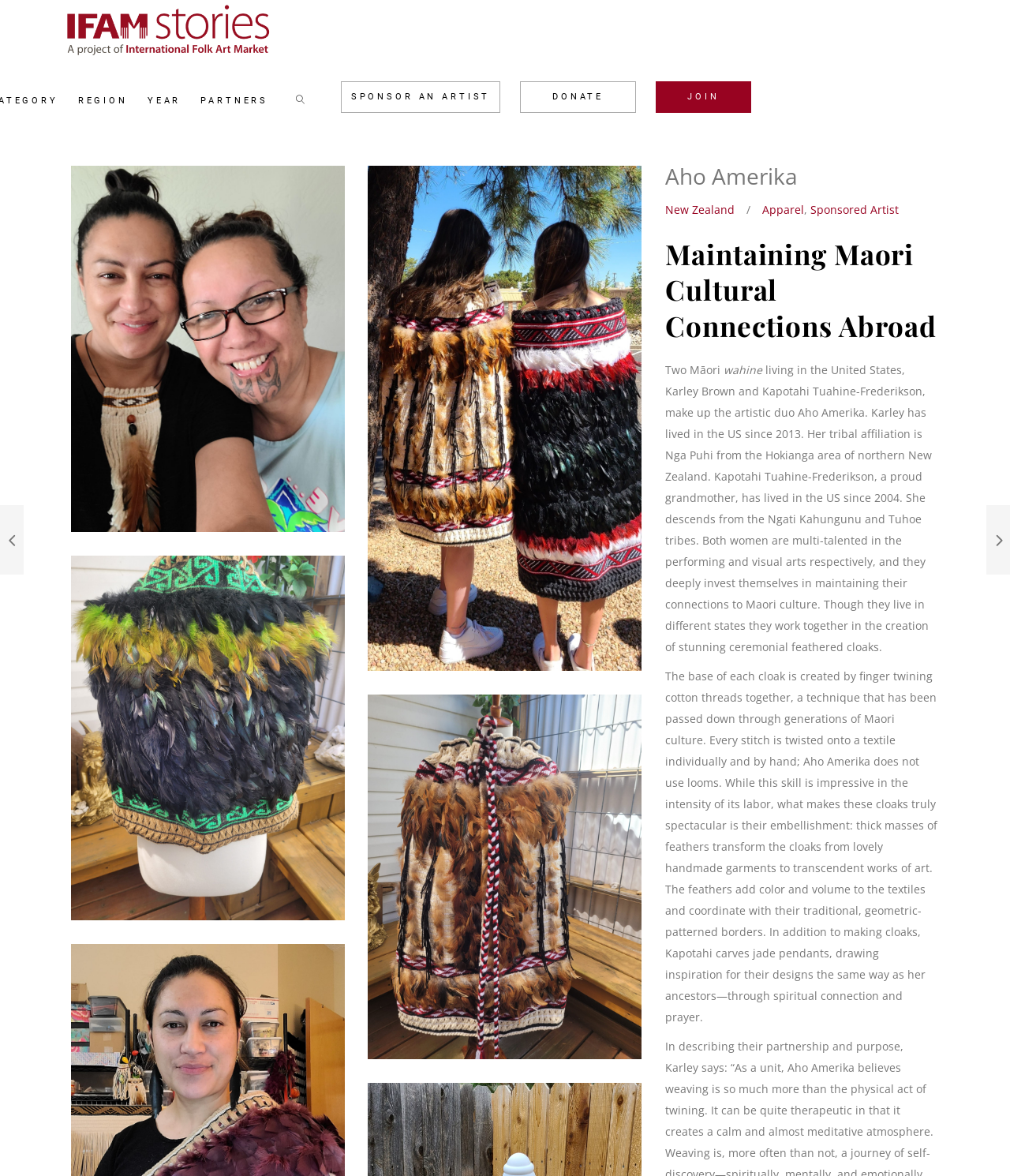Respond to the following question with a brief word or phrase:
What is the tribal affiliation of Karley Brown?

Nga Puhi